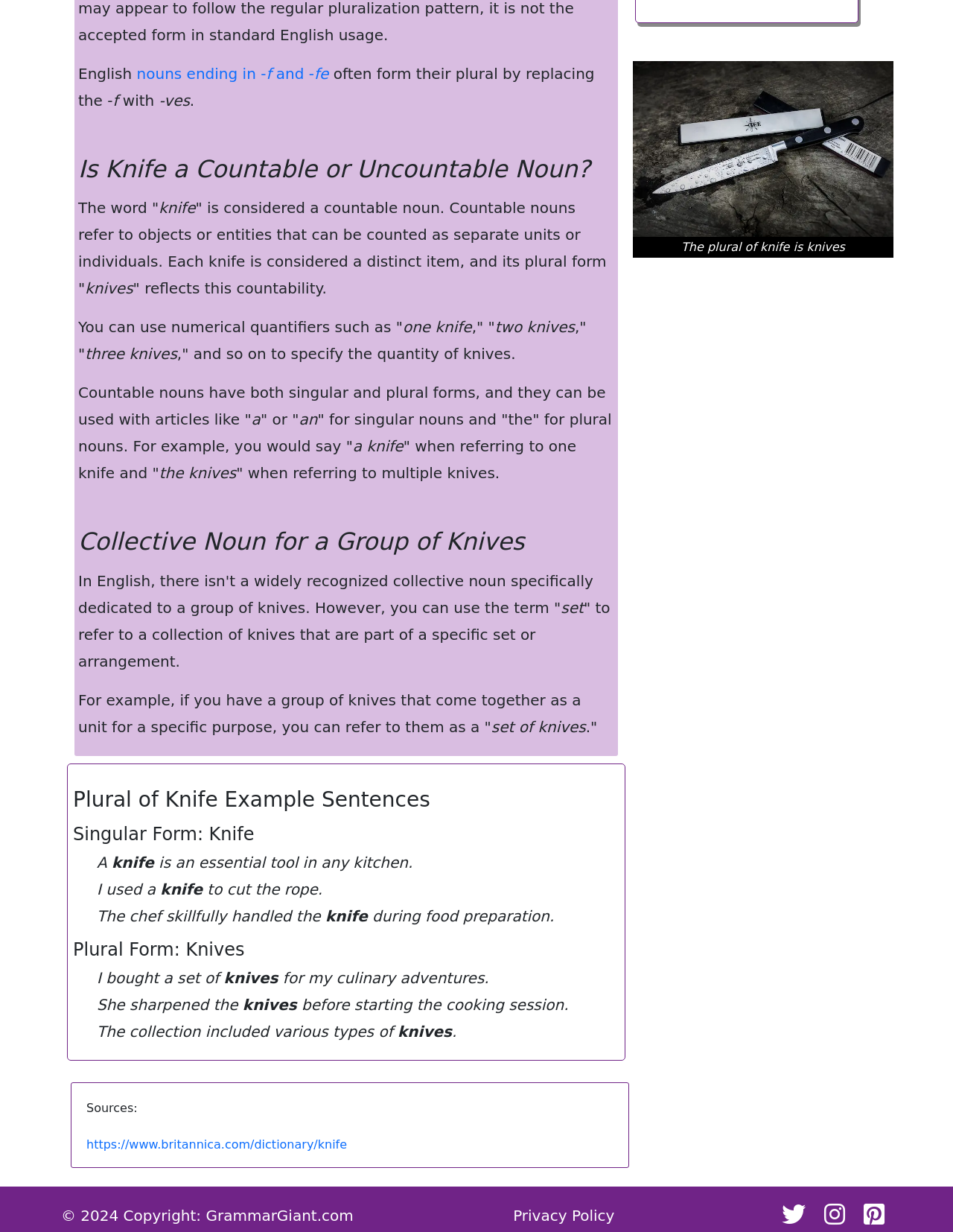Give the bounding box coordinates for the element described by: "https://www.britannica.com/dictionary/knife".

[0.091, 0.923, 0.364, 0.934]